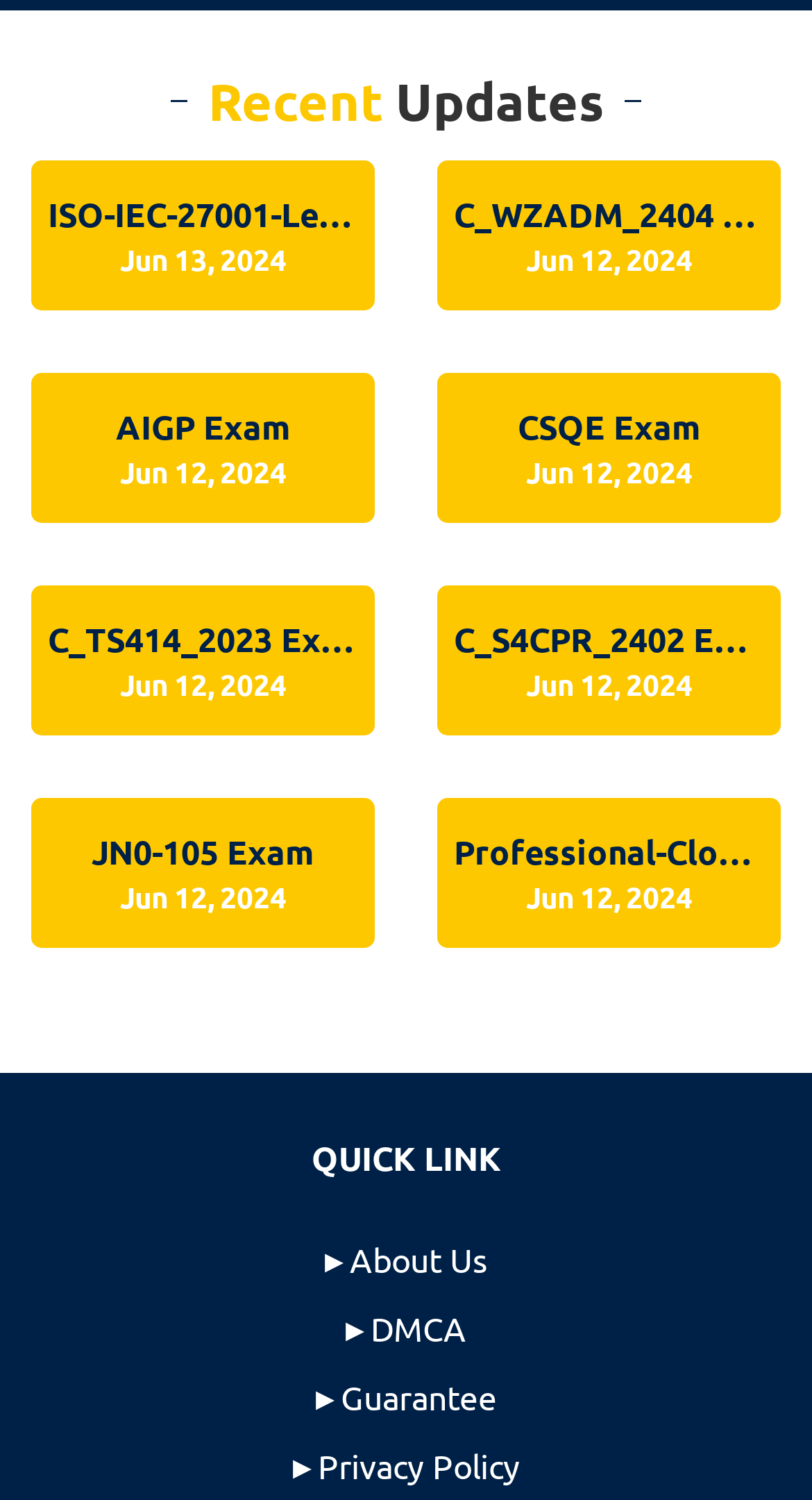What is the date of the ISO-IEC-27001-Lead-Implementer Exam? Observe the screenshot and provide a one-word or short phrase answer.

Jun 13, 2024